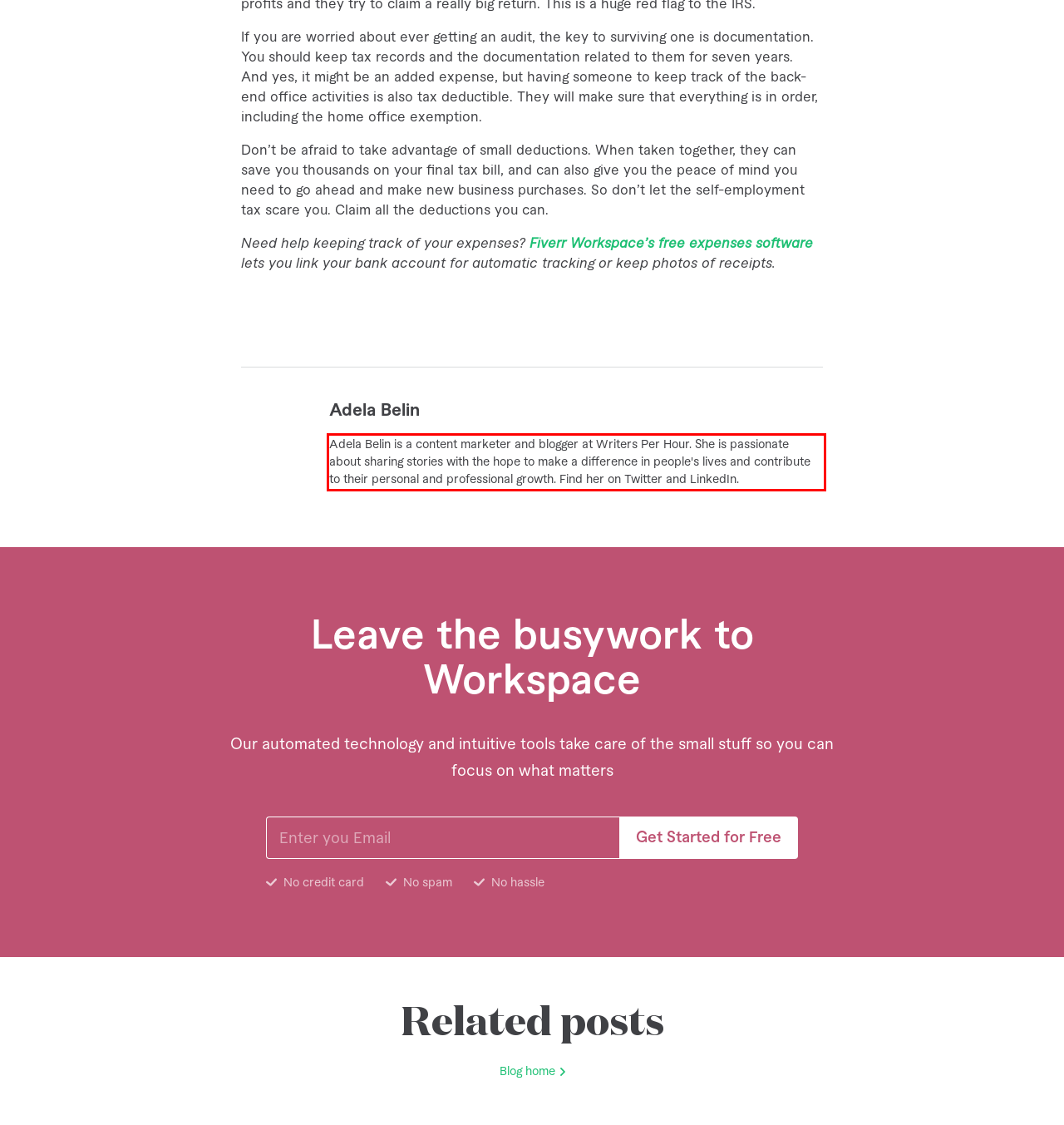Please use OCR to extract the text content from the red bounding box in the provided webpage screenshot.

Adela Belin is a content marketer and blogger at Writers Per Hour. She is passionate about sharing stories with the hope to make a difference in people's lives and contribute to their personal and professional growth. Find her on Twitter and LinkedIn.